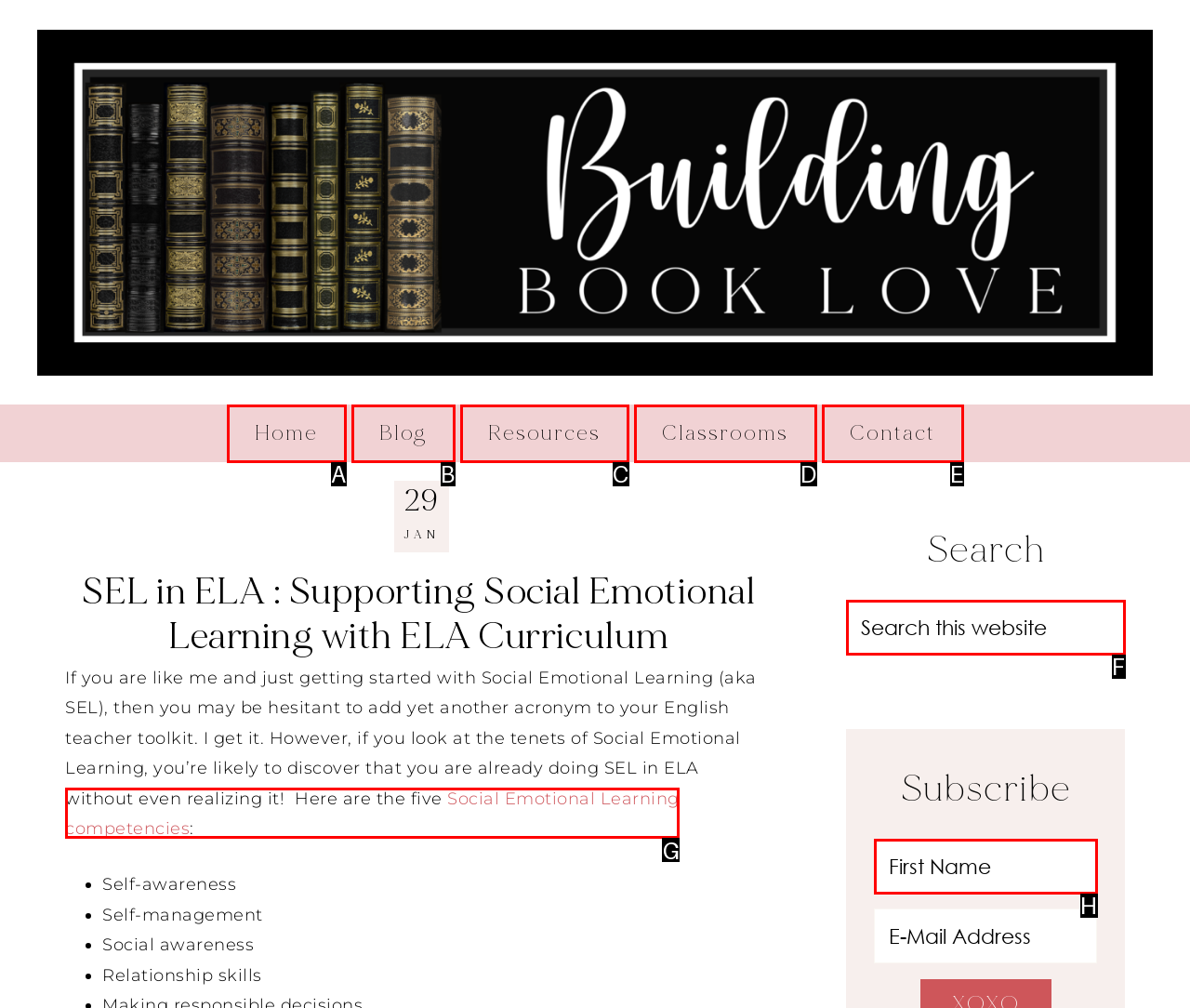Determine the option that aligns with this description: aria-label="First Name" name="firstName" placeholder="First Name"
Reply with the option's letter directly.

H